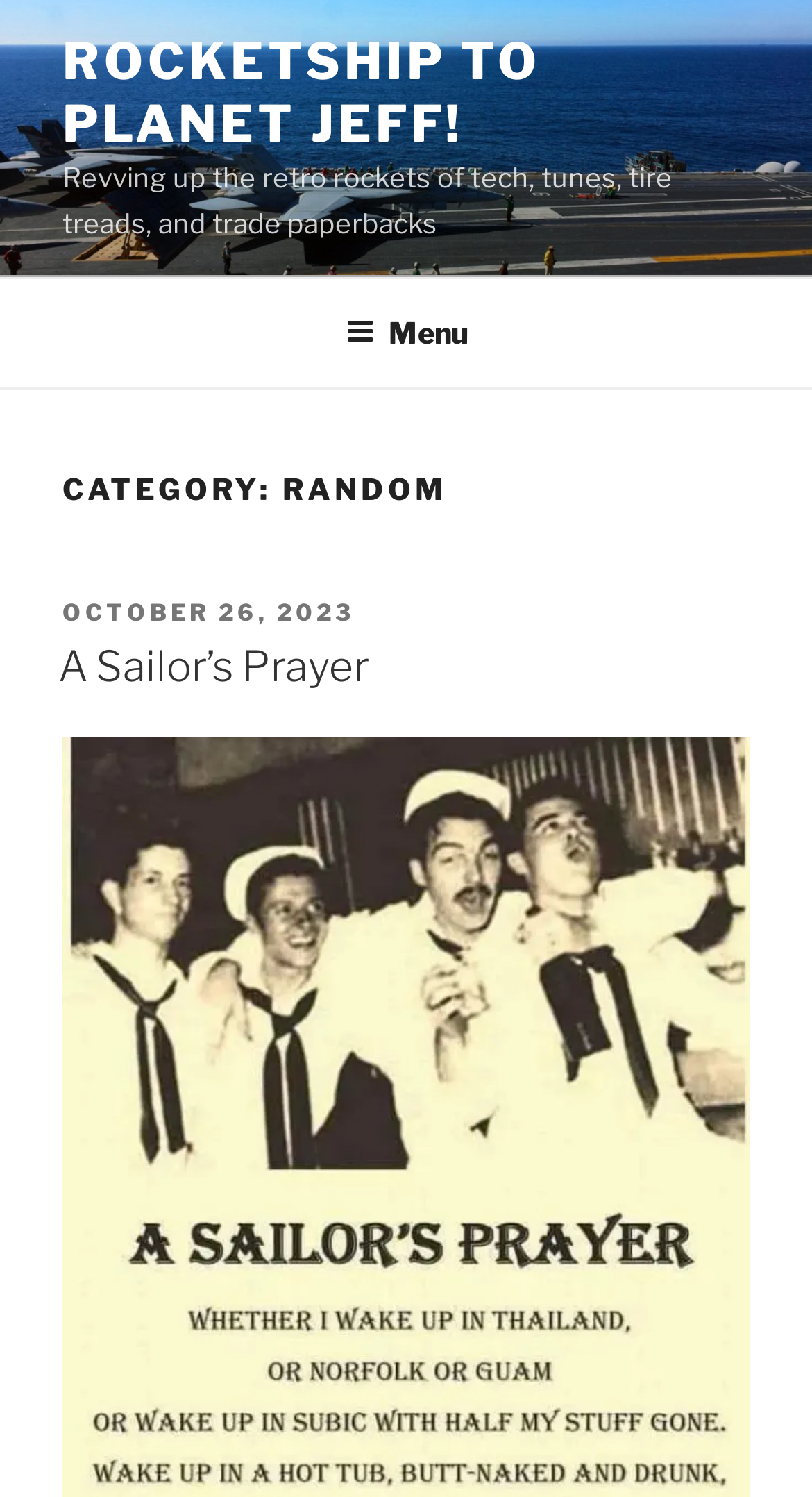When was the post published?
Based on the image, answer the question with as much detail as possible.

I obtained the answer by looking at the link element 'OCTOBER 26, 2023' which is a child of the 'POSTED ON' text and is located below the post title.